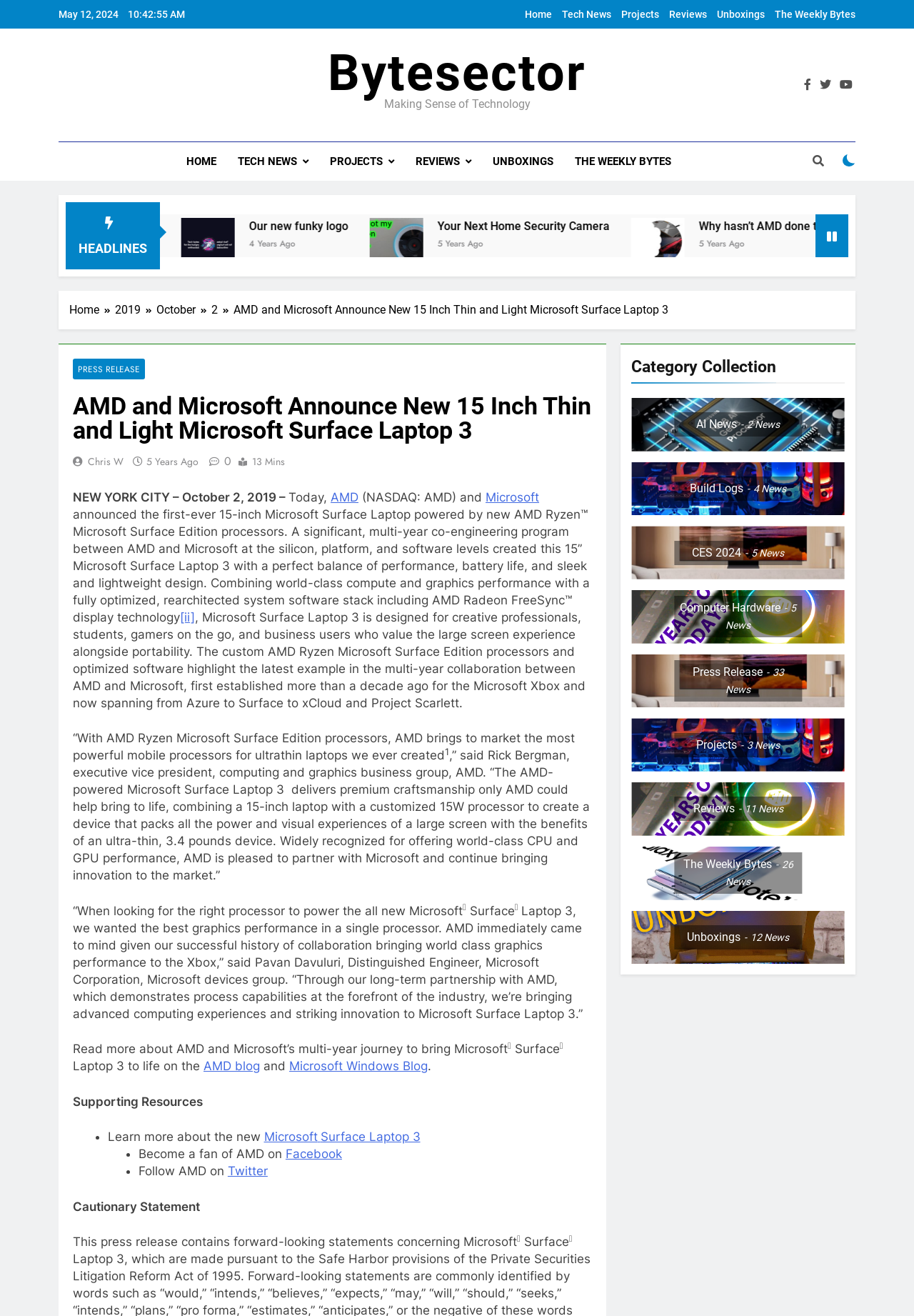Pinpoint the bounding box coordinates of the area that should be clicked to complete the following instruction: "View December 2020". The coordinates must be given as four float numbers between 0 and 1, i.e., [left, top, right, bottom].

None